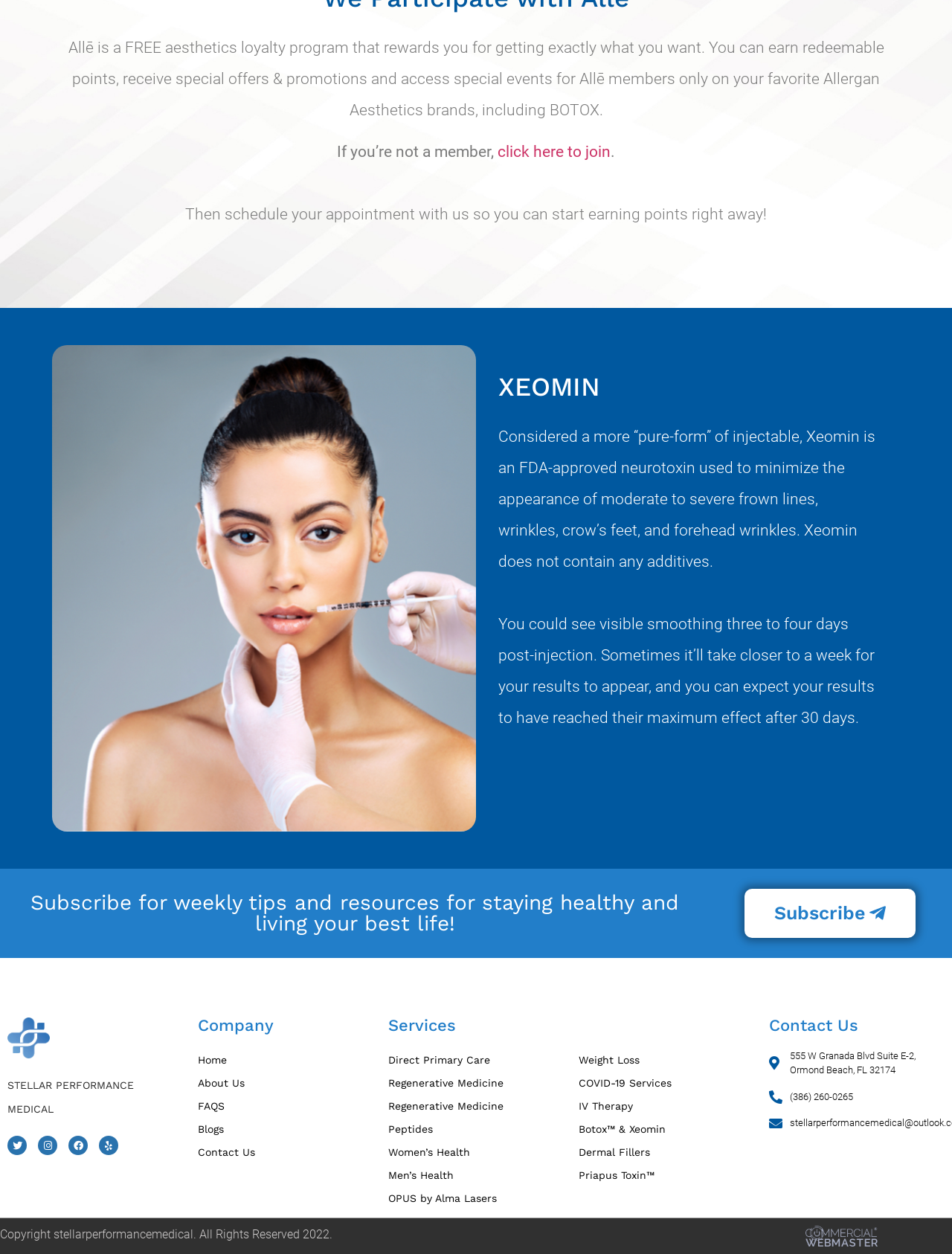Can you pinpoint the bounding box coordinates for the clickable element required for this instruction: "subscribe for weekly tips"? The coordinates should be four float numbers between 0 and 1, i.e., [left, top, right, bottom].

[0.782, 0.709, 0.962, 0.748]